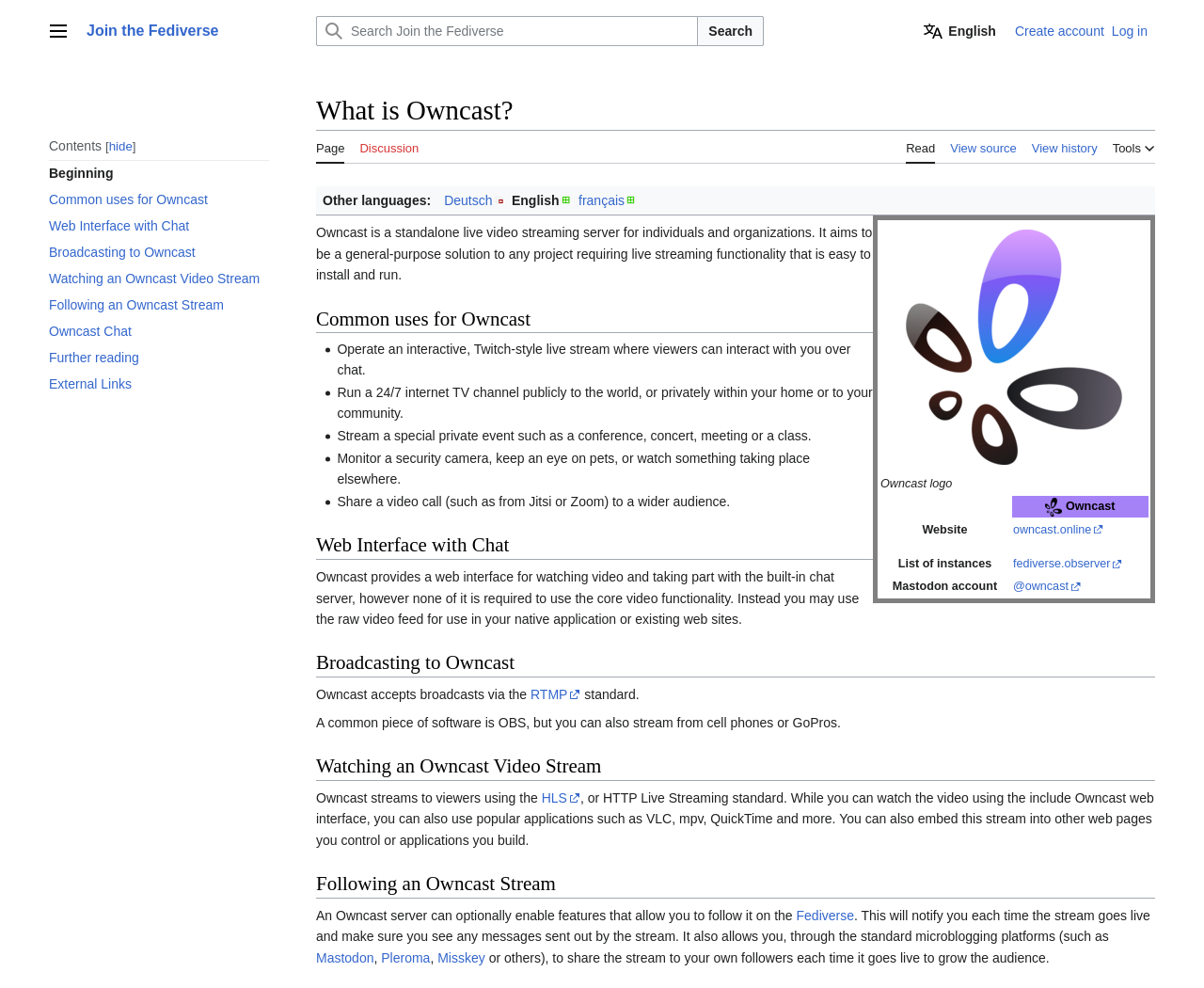Reply to the question with a single word or phrase:
What can be interacted with in an Owncast live stream?

Chat